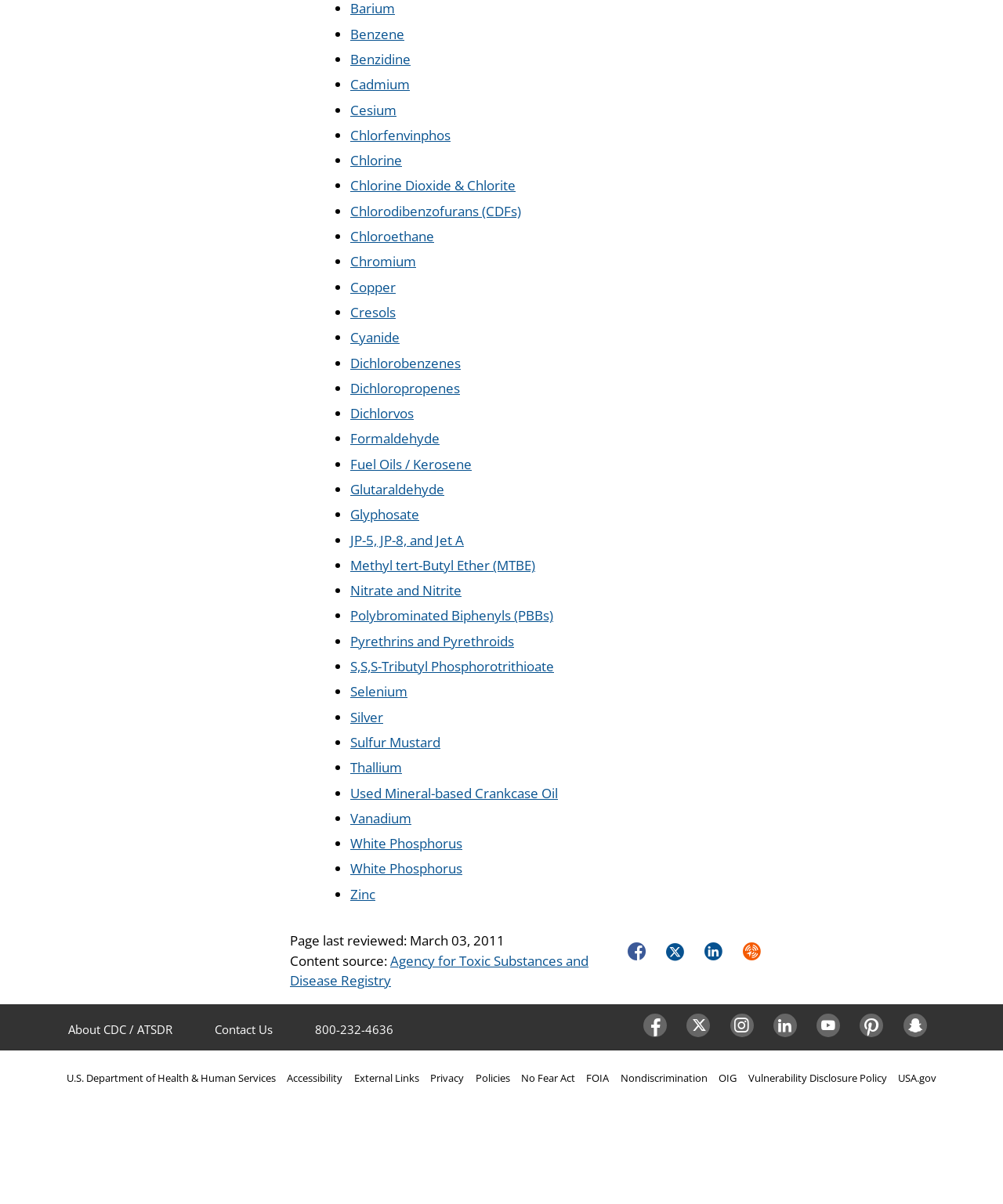Please identify the bounding box coordinates of the element's region that should be clicked to execute the following instruction: "Go to Facebook". The bounding box coordinates must be four float numbers between 0 and 1, i.e., [left, top, right, bottom].

[0.623, 0.779, 0.646, 0.802]